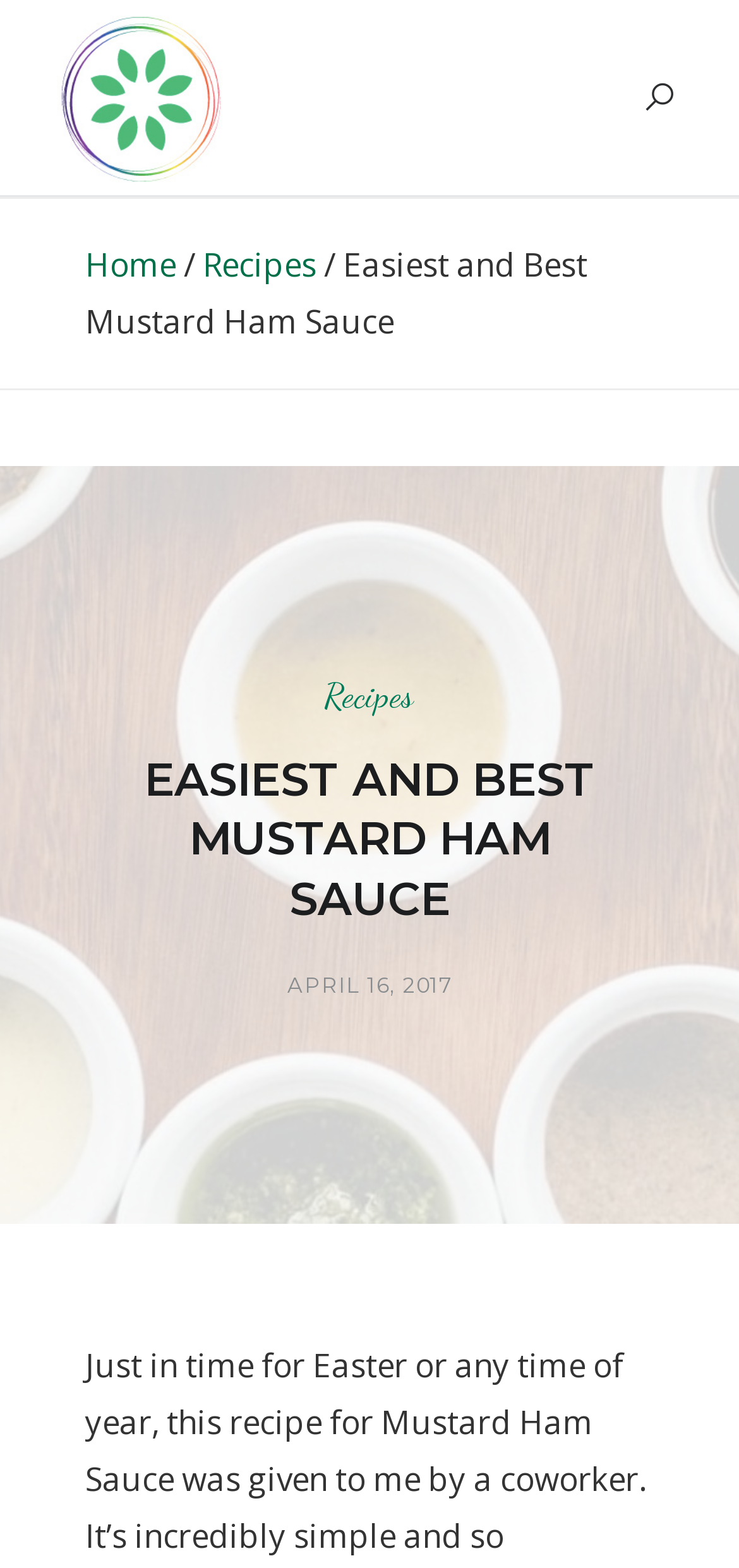Offer a thorough description of the webpage.

The webpage is about a recipe for the easiest and best mustard ham sauce. At the top left, there is a logo of "strivetosimplify" which is an image accompanied by a link with the same name. Below the logo, there is a navigation menu with three links: "Home", a separator, and "Recipes". 

The main content of the webpage is a recipe article with a heading "EASIEST AND BEST MUSTARD HAM SAUCE" in a large font size, located at the top center of the page. Below the heading, there is a timestamp "APRIL 16, 2017" on the left side. 

On the right side of the timestamp, there is another "Recipes" link. The main content of the recipe article is not explicitly mentioned, but it is likely to be a detailed guide on how to prepare the mustard ham sauce. 

At the bottom of the page, there is a large figure that spans the entire width of the page, which is an image of the finished dish, likely the easiest and best mustard ham sauce. There are two social media links at the top right corner, one with a Facebook icon and the other without a description.